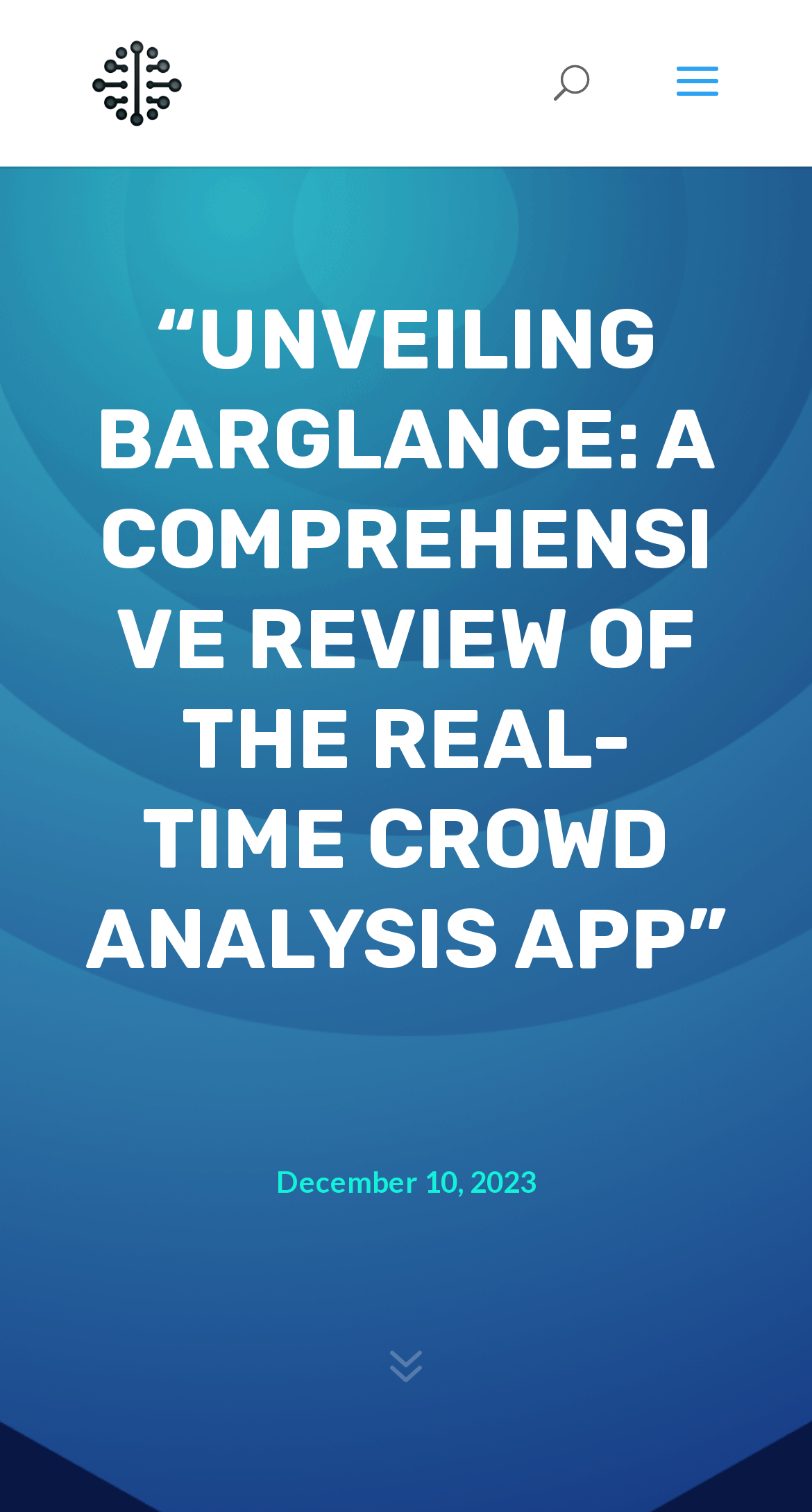Determine the main heading of the webpage and generate its text.

“UNVEILING BARGLANCE: A COMPREHENSIVE REVIEW OF THE REAL-TIME CROWD ANALYSIS APP”